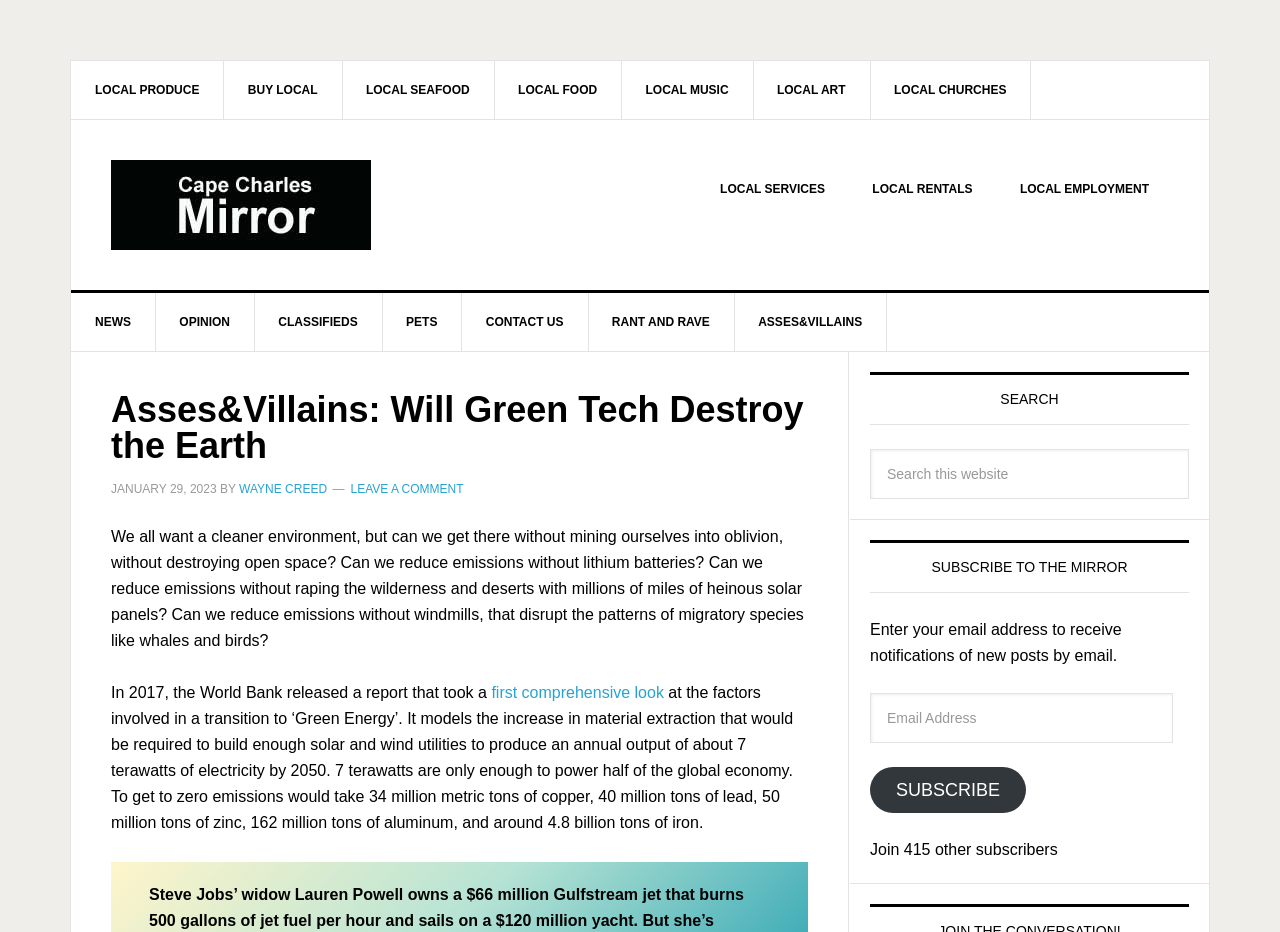How many links are present in the main navigation menu?
Using the details from the image, give an elaborate explanation to answer the question.

The main navigation menu is indicated by the 'navigation' element with the description 'Main'. It contains 6 links, which are 'NEWS', 'OPINION', 'CLASSIFIEDS', 'PETS', 'CONTACT US', and 'RANT AND RAVE'.